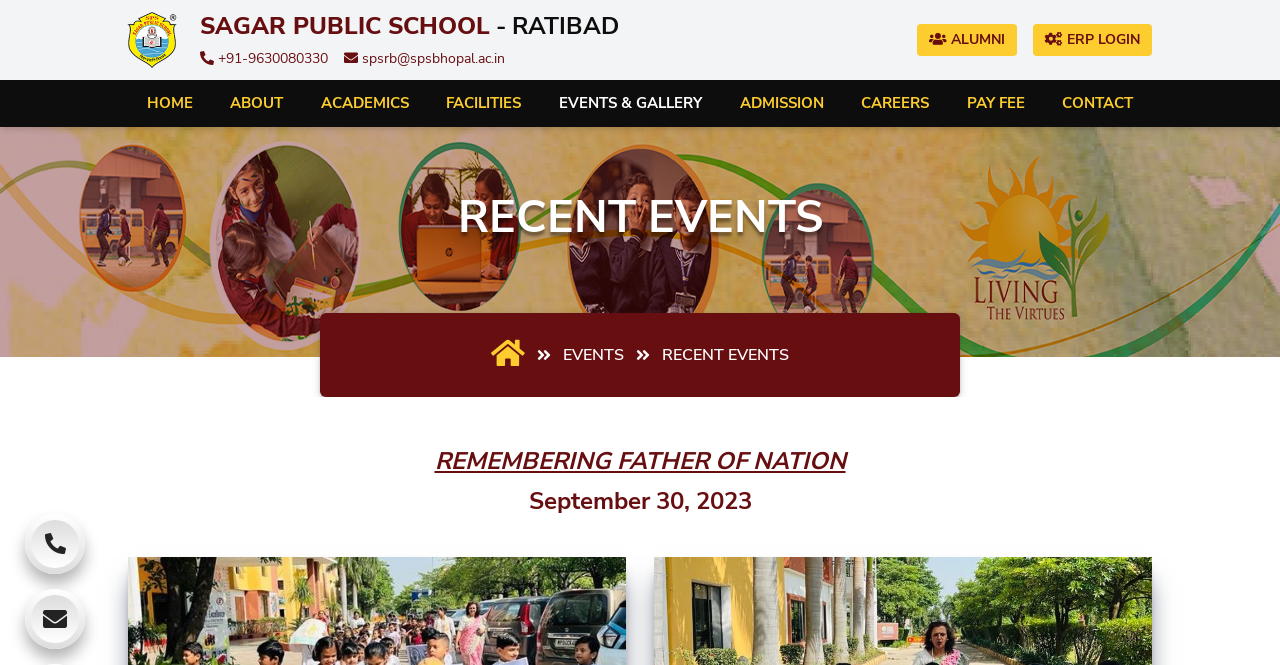Please find the bounding box coordinates of the element that needs to be clicked to perform the following instruction: "Click the school logo". The bounding box coordinates should be four float numbers between 0 and 1, represented as [left, top, right, bottom].

[0.1, 0.018, 0.144, 0.102]